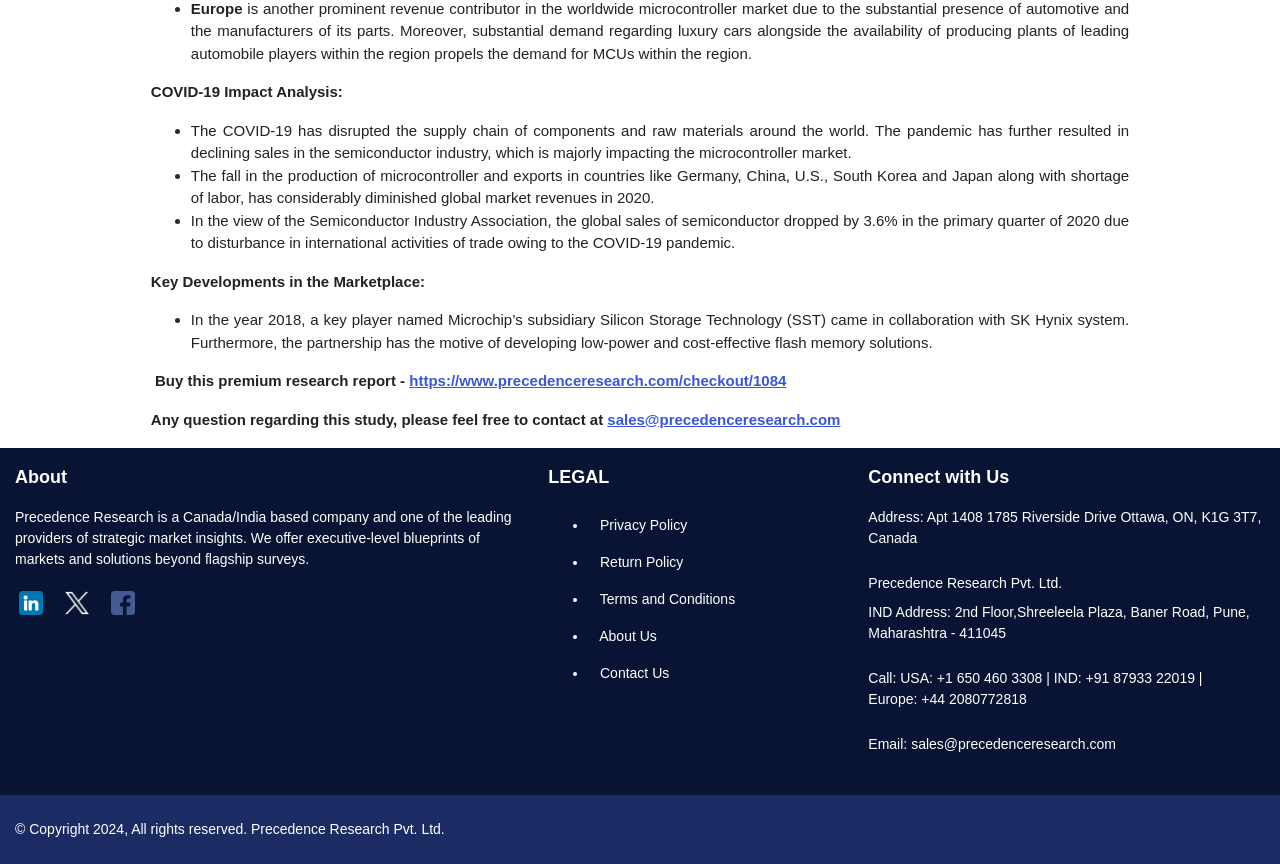Determine the bounding box coordinates for the UI element matching this description: "sales@precedenceresearch.com".

[0.712, 0.852, 0.872, 0.871]